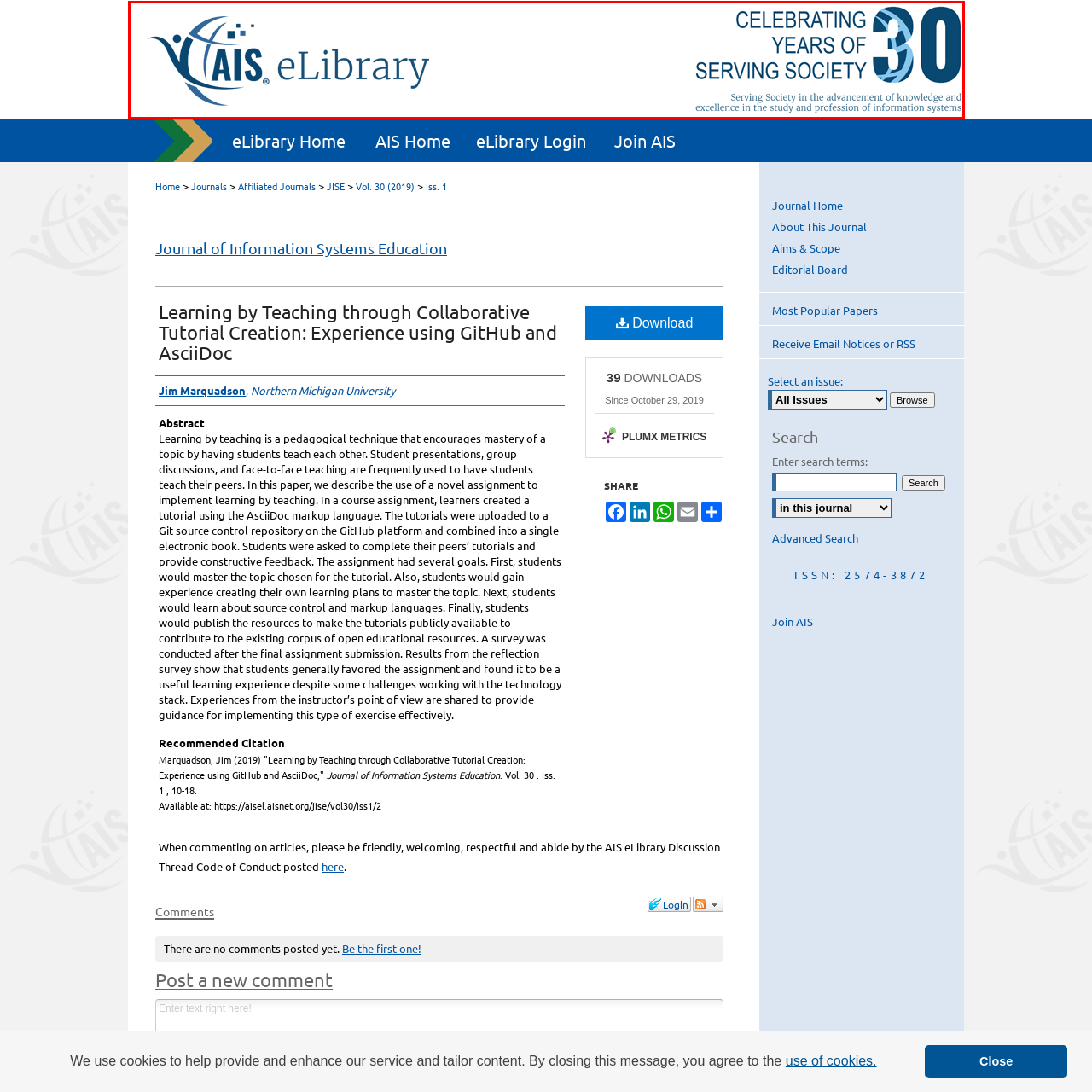What is the primary color scheme used in the logo?
Focus on the red-bounded area of the image and reply with one word or a short phrase.

Blue